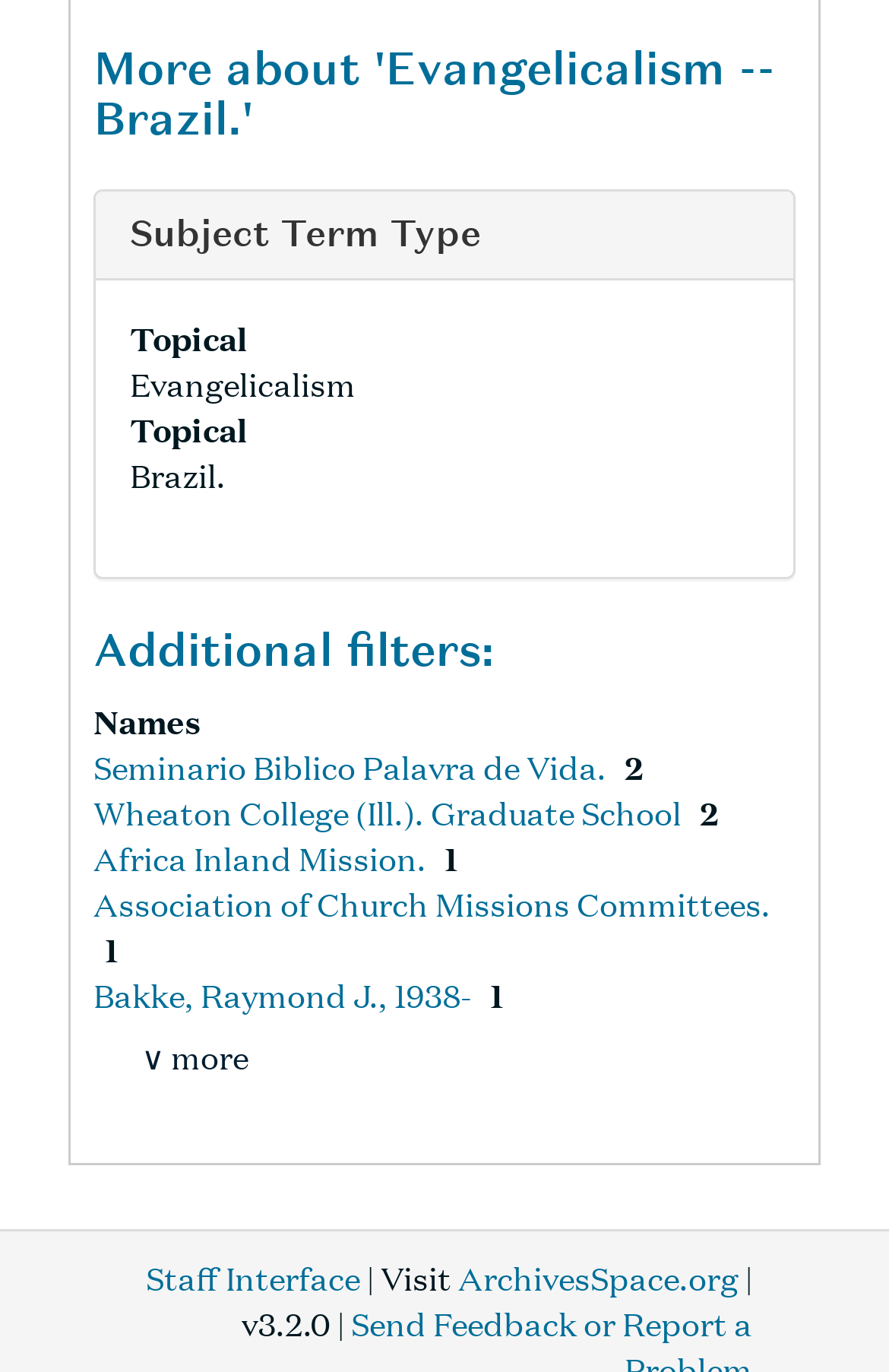Please look at the image and answer the question with a detailed explanation: What is the subject term type?

I found the heading 'Subject Term Type' and its corresponding link with the same text. When I expanded the link, I saw the text 'translation missing: en.subject_term_type', which suggests that the subject term type is not available or is missing.